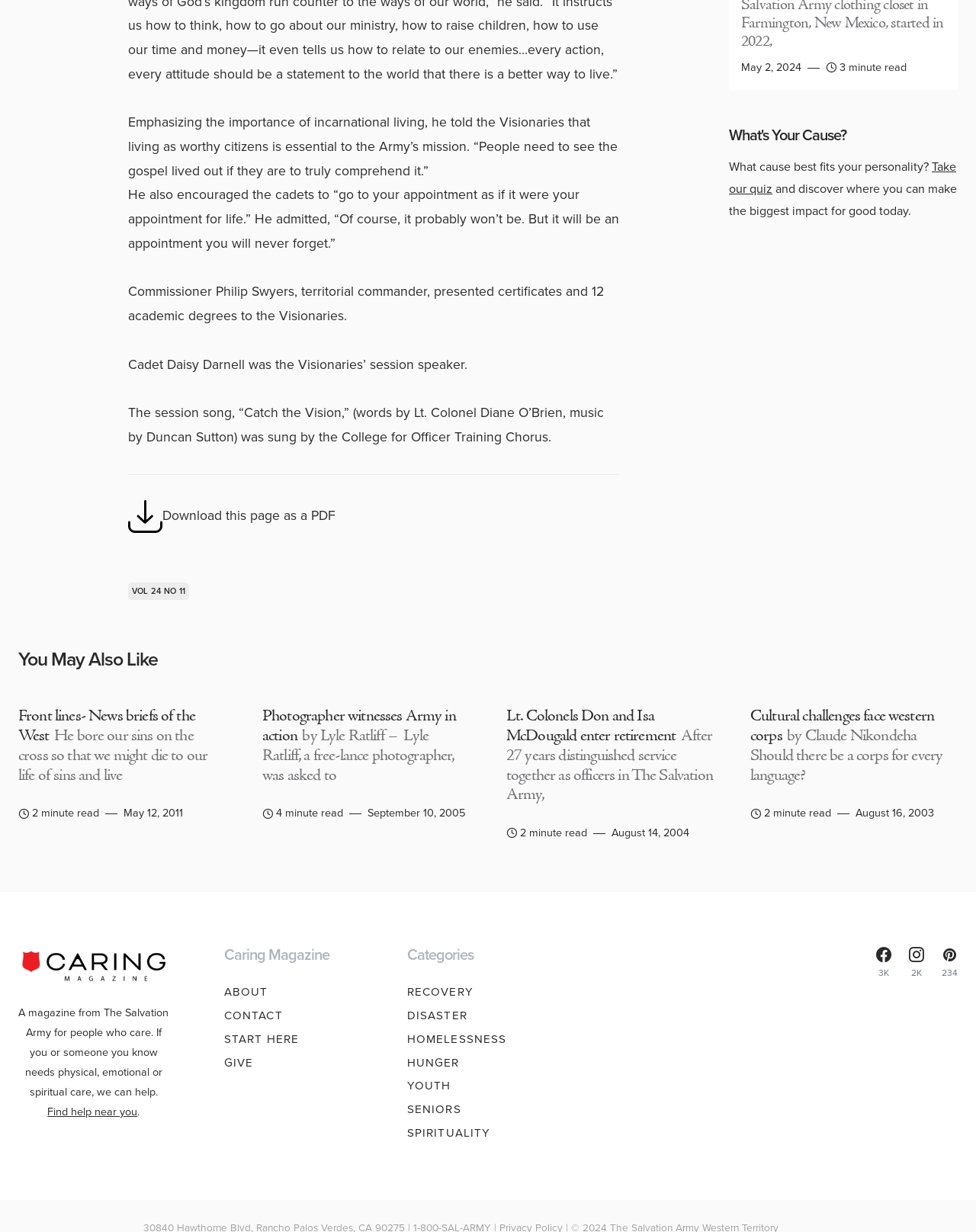Give a one-word or one-phrase response to the question:
What is the name of the song mentioned on the webpage?

Catch the Vision